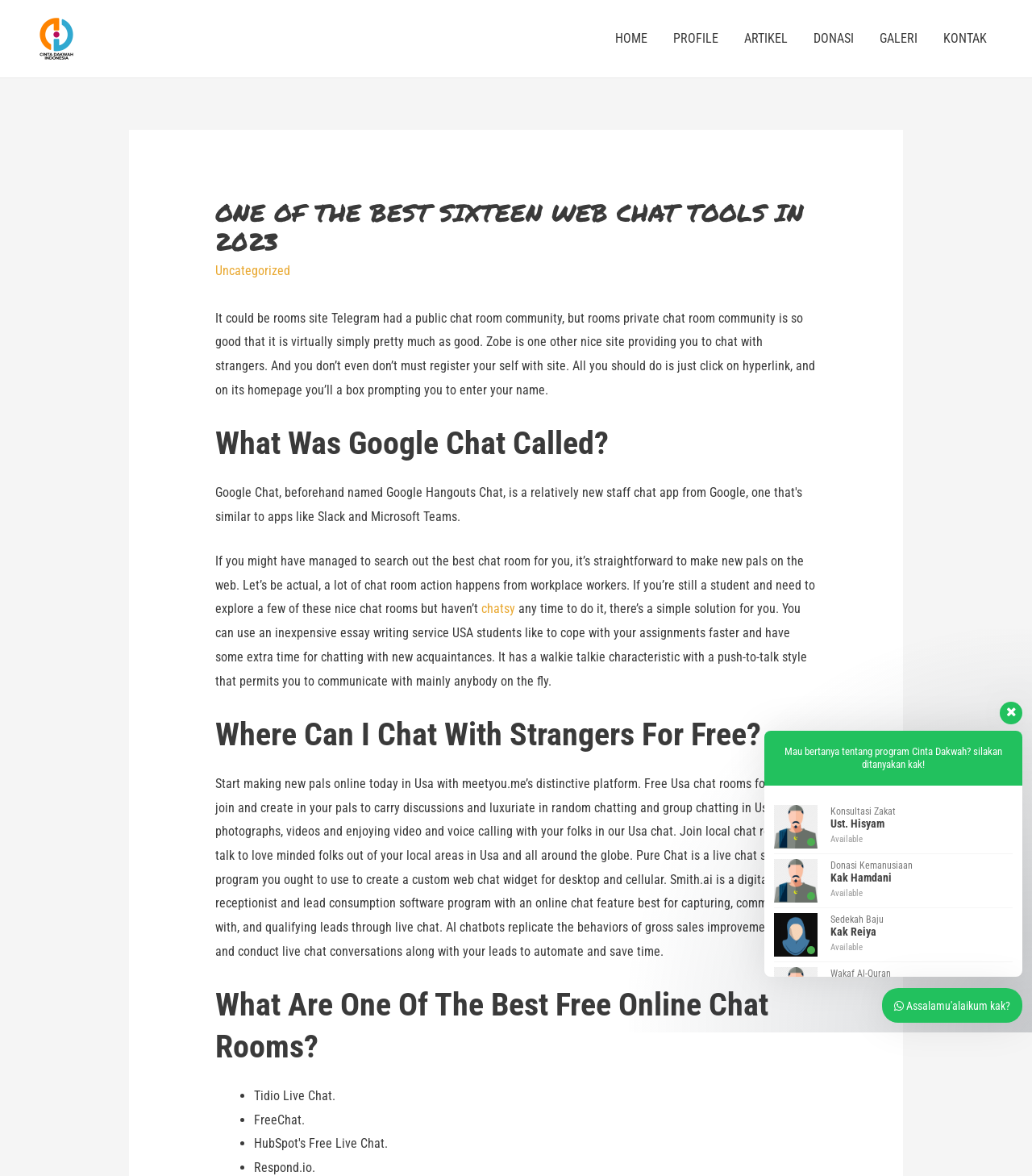Using the description "alt="Yayasan Cinta Dakwah Indonesia"", predict the bounding box of the relevant HTML element.

[0.031, 0.026, 0.078, 0.039]